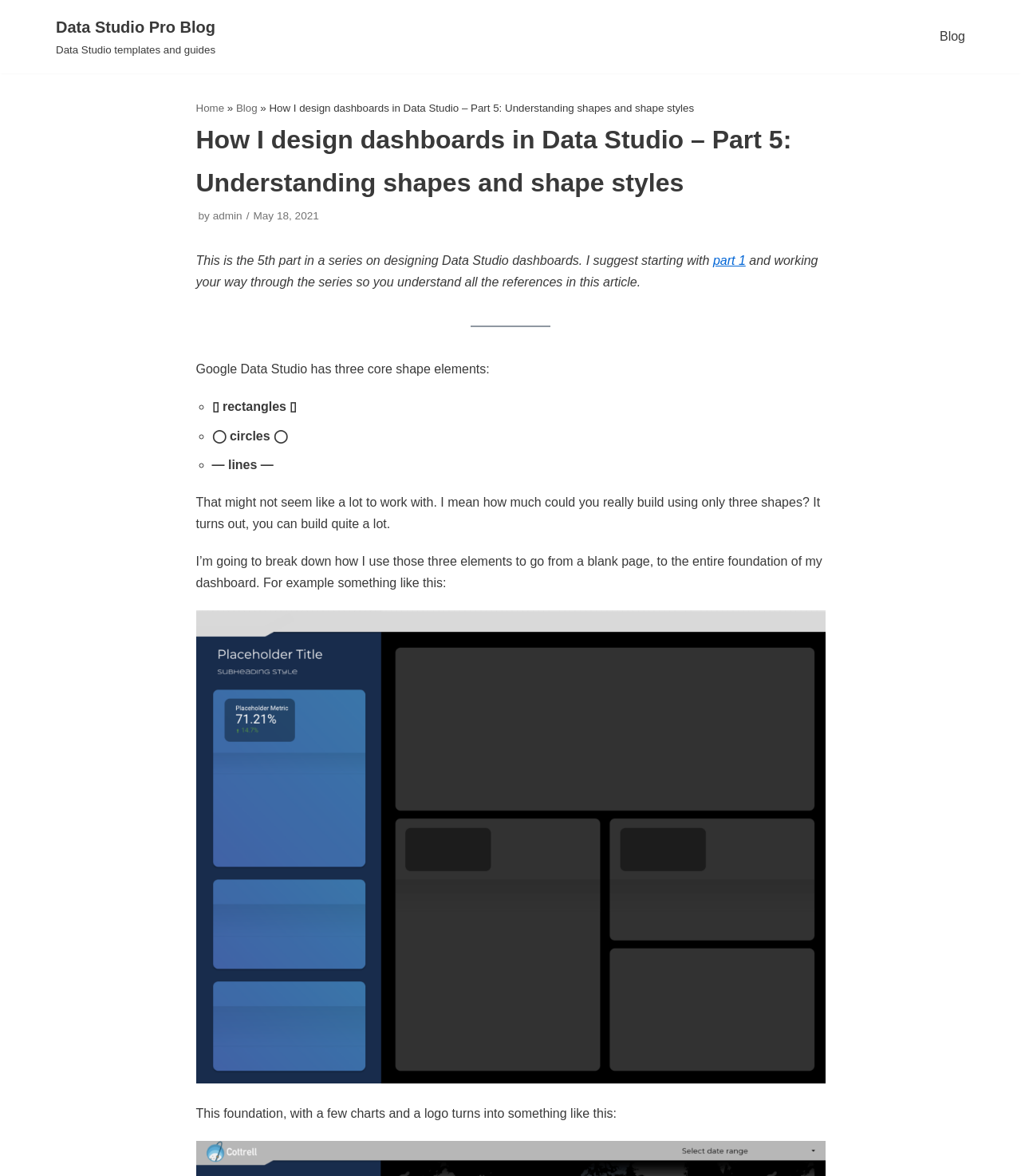What is the author of this article?
Based on the image, answer the question with as much detail as possible.

The author of this article can be found by looking at the text next to the 'by' keyword, which is 'admin'.